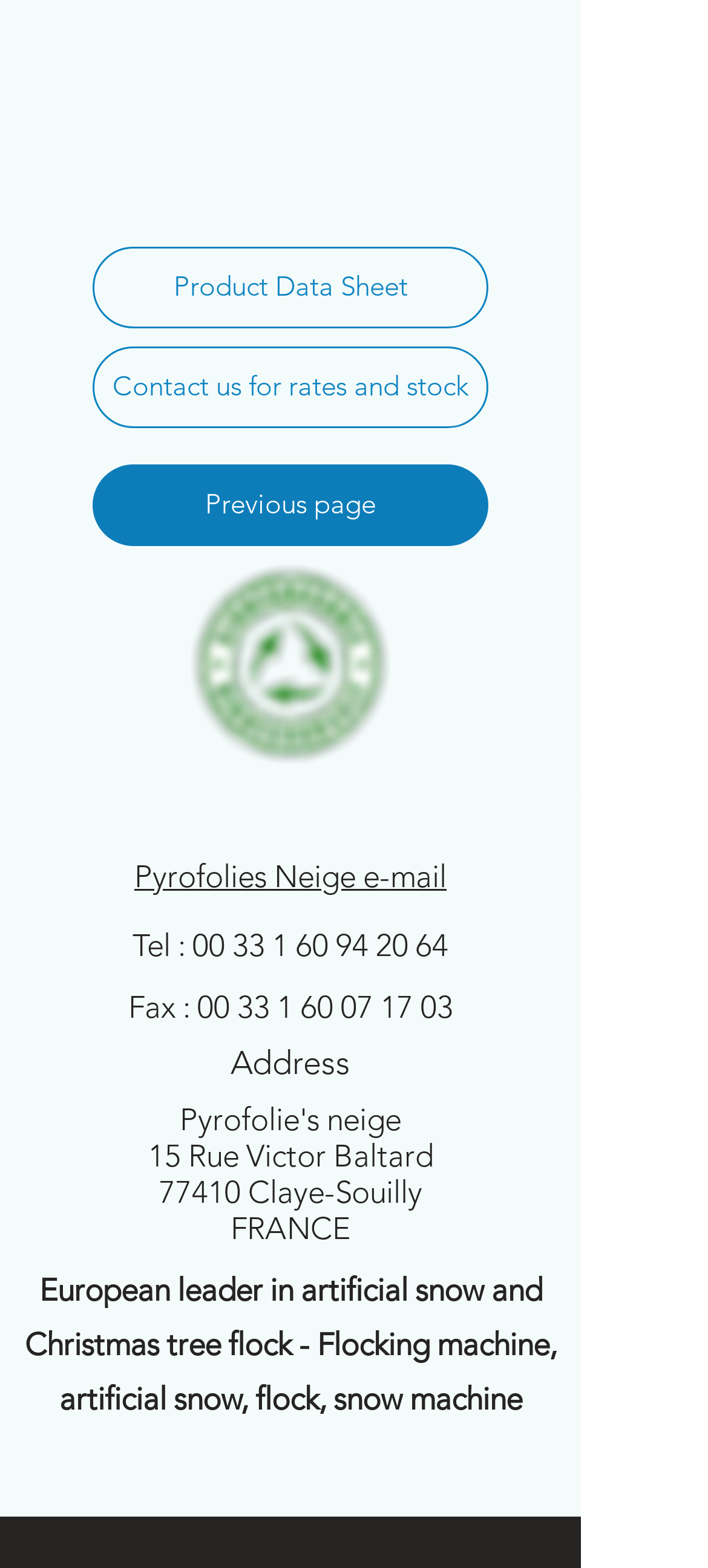Analyze the image and provide a detailed answer to the question: What is the company's product?

The company's product can be inferred from the description 'European leader in artificial snow and Christmas tree flock - Flocking machine, artificial snow, flock, snow machine'.